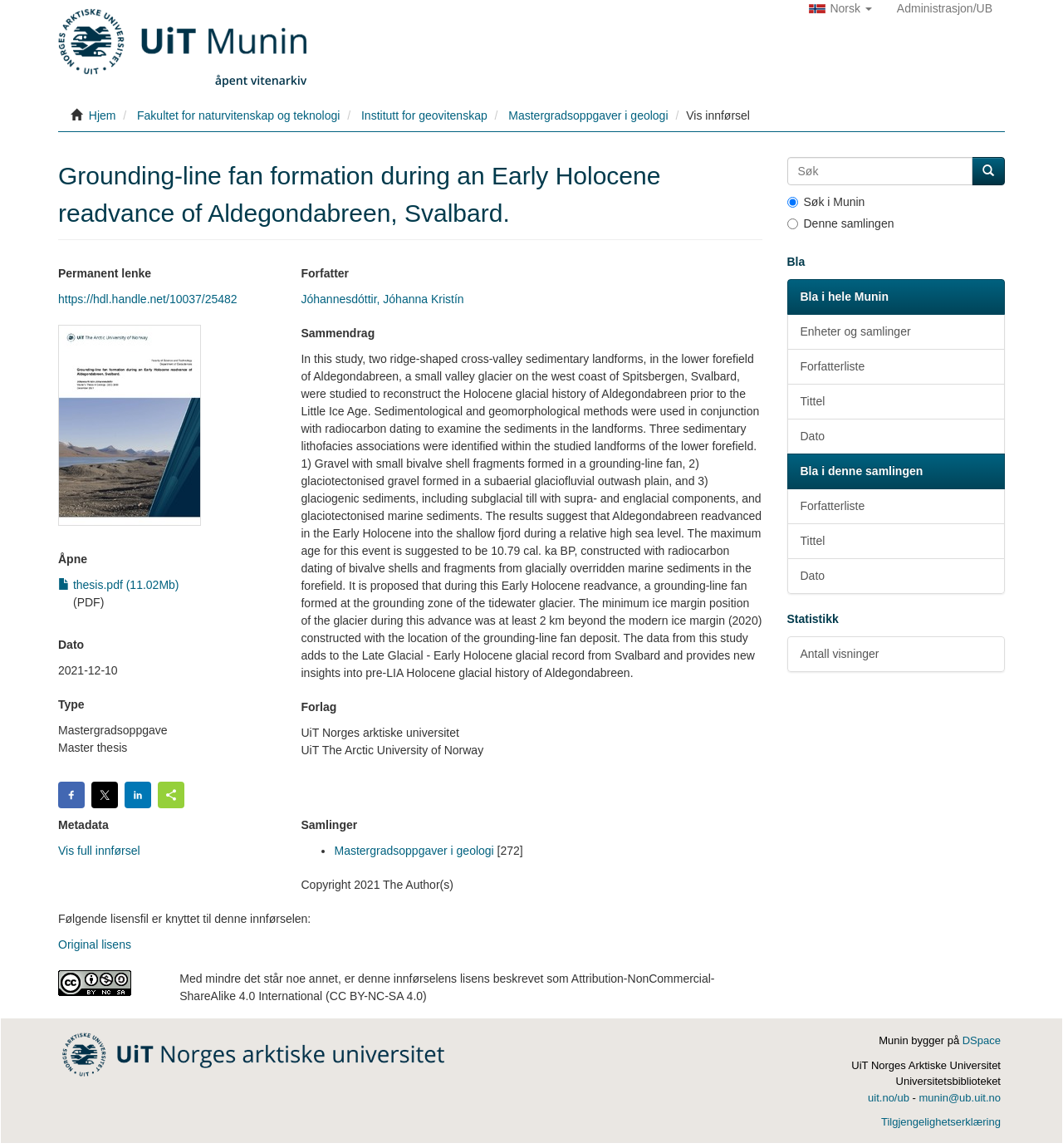What is the name of the university?
Refer to the image and offer an in-depth and detailed answer to the question.

The name of the university can be found in the section 'Forlag' which is located in the middle of the webpage. The text 'UiT Norges arktiske universitet' is a static text and it indicates the name of the university.